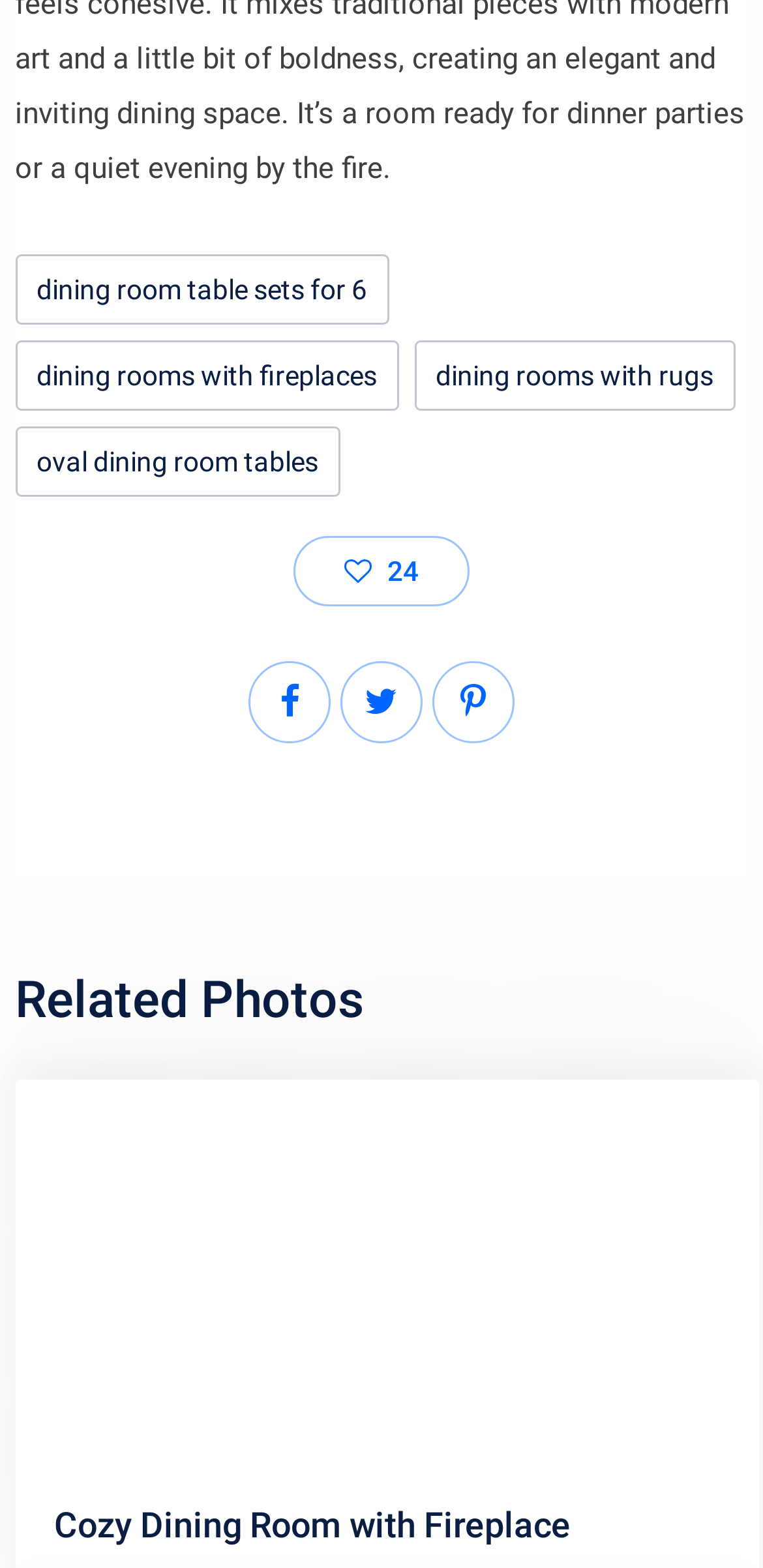Identify the bounding box coordinates of the element that should be clicked to fulfill this task: "Explore cozy dining rooms with fireplaces". The coordinates should be provided as four float numbers between 0 and 1, i.e., [left, top, right, bottom].

[0.02, 0.688, 0.995, 0.938]